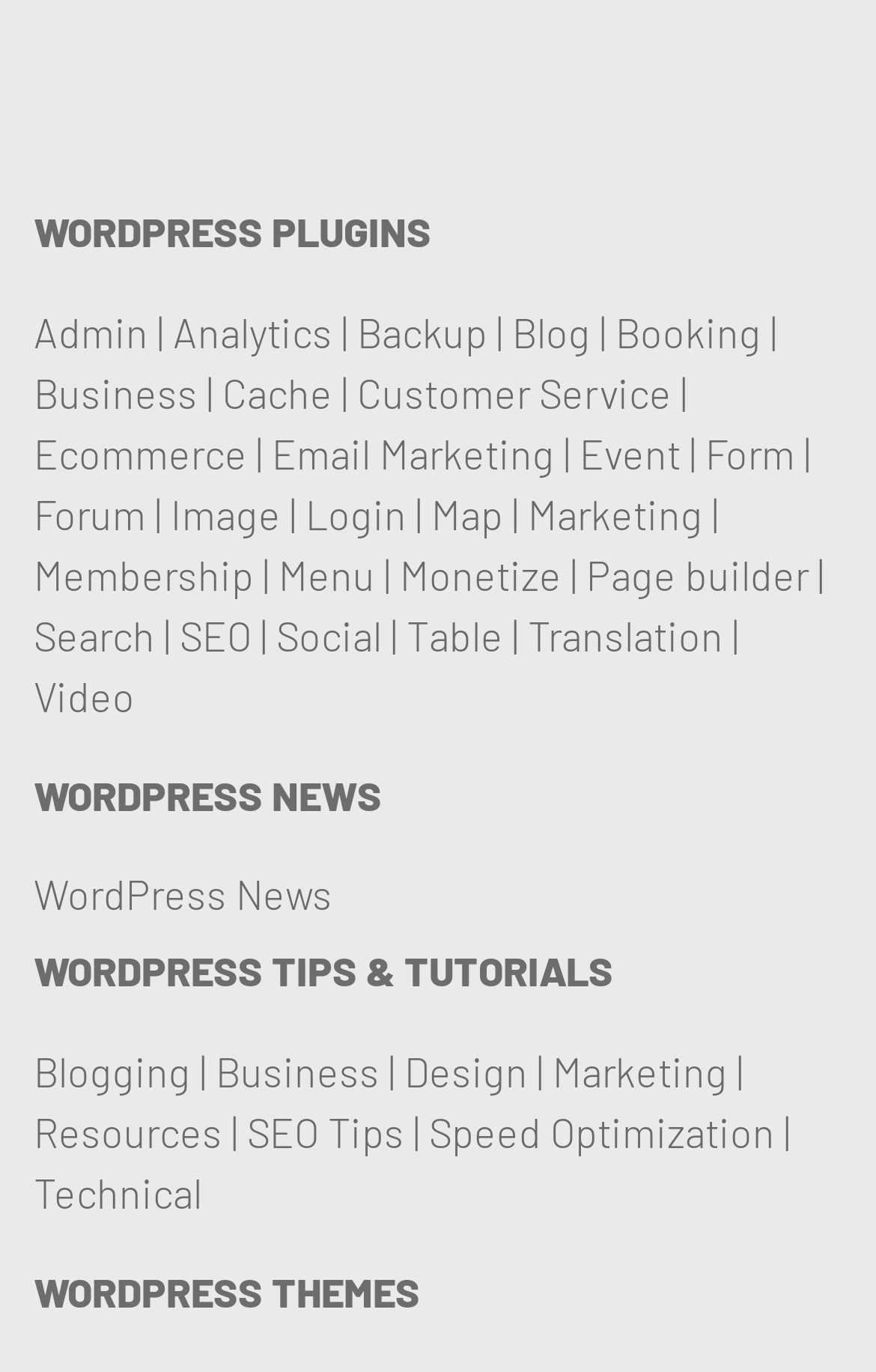What is the last link under 'WORDPRESS TIPS & TUTORIALS'?
Can you give a detailed and elaborate answer to the question?

The last link under 'WORDPRESS TIPS & TUTORIALS' is 'Technical', which can be determined by looking at the links under the heading 'WORDPRESS TIPS & TUTORIALS' and its bounding box coordinates [0.038, 0.851, 0.231, 0.887].